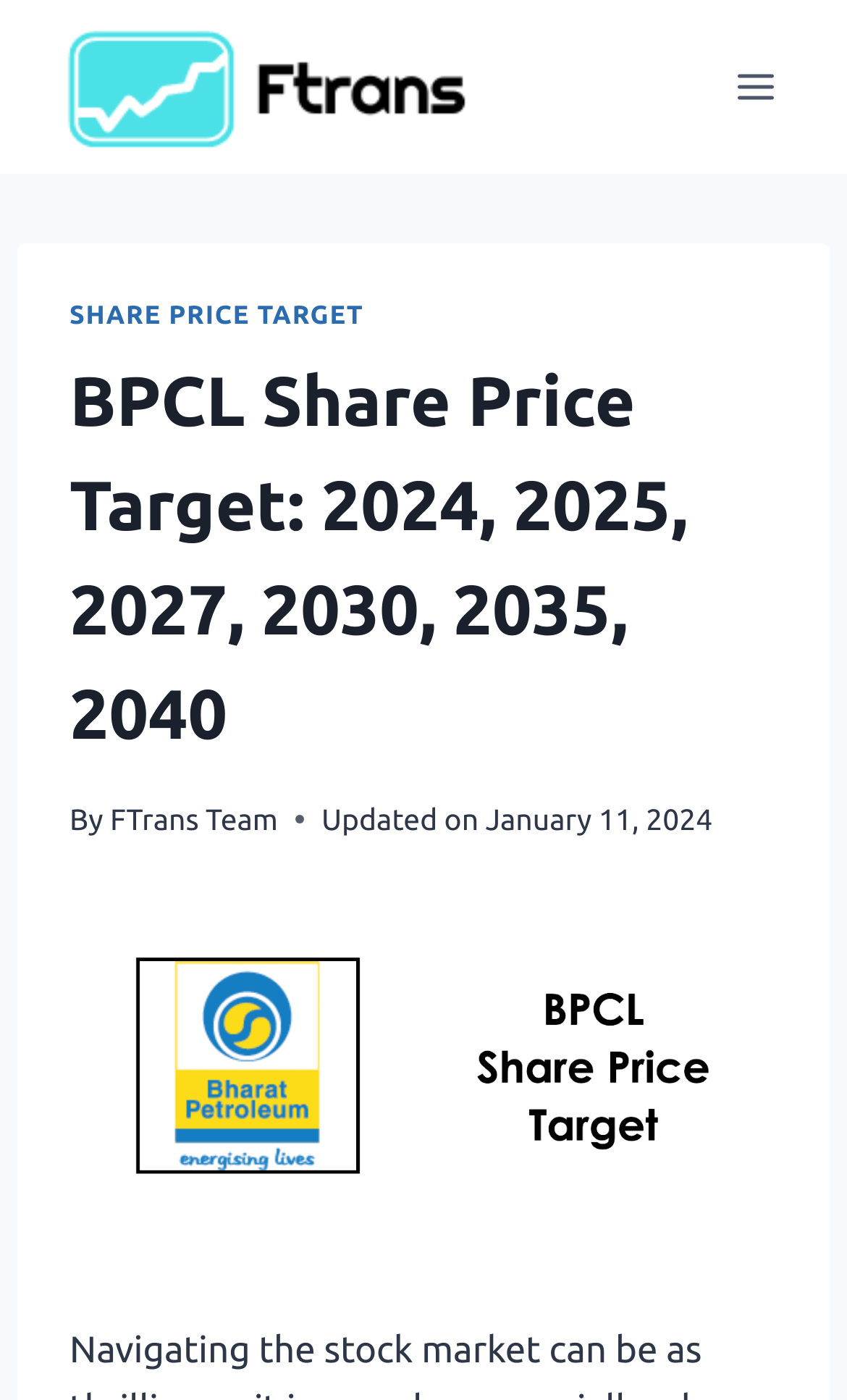What is the topic of the webpage?
Please provide a detailed and thorough answer to the question.

The topic of the webpage is mentioned in the header section, and it is related to the share price target of BPCL for different years.